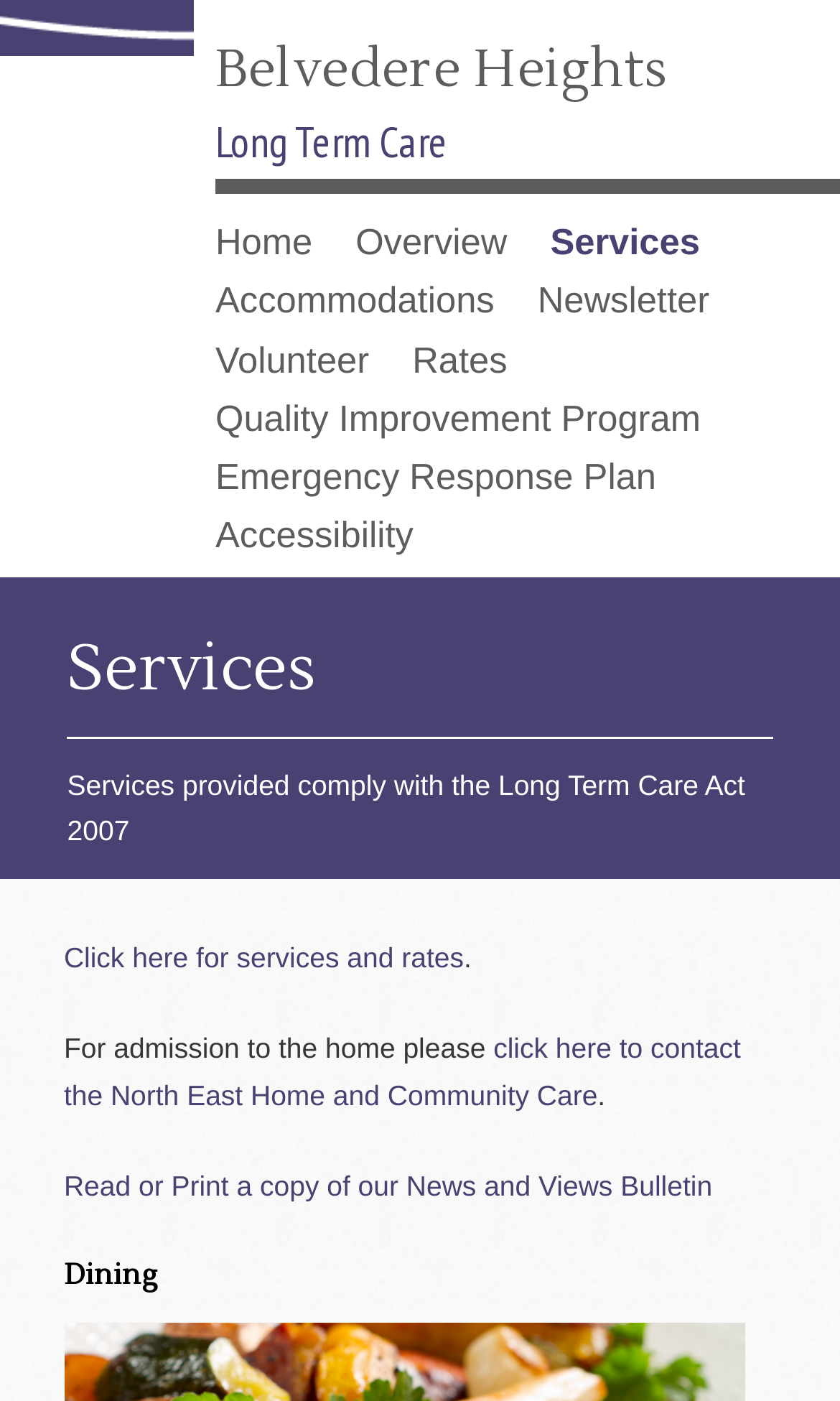Identify the bounding box coordinates for the UI element that matches this description: "Destination Stewardship Report".

None